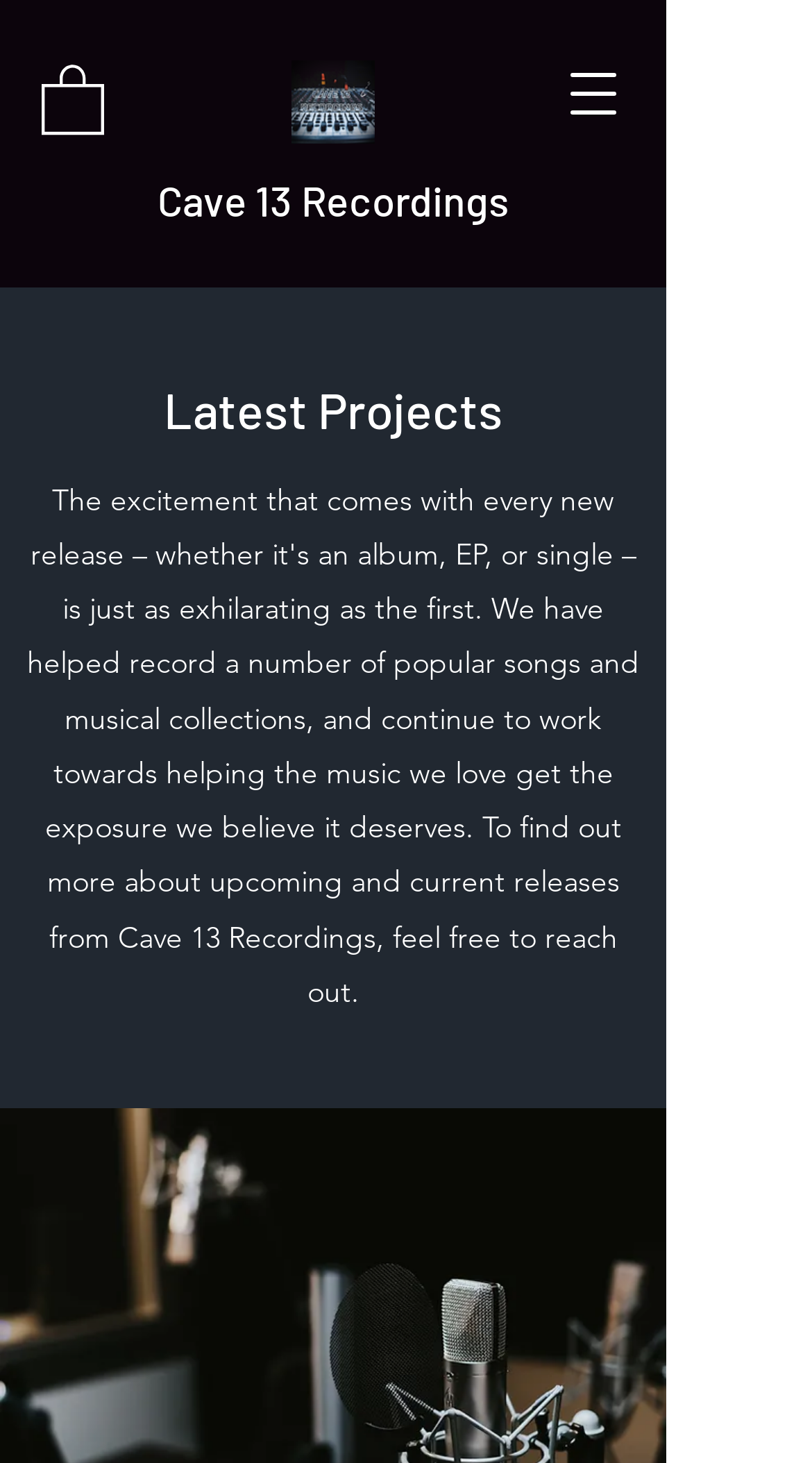Based on the element description: "Cave 13 Recordings", identify the bounding box coordinates for this UI element. The coordinates must be four float numbers between 0 and 1, listed as [left, top, right, bottom].

[0.194, 0.12, 0.627, 0.154]